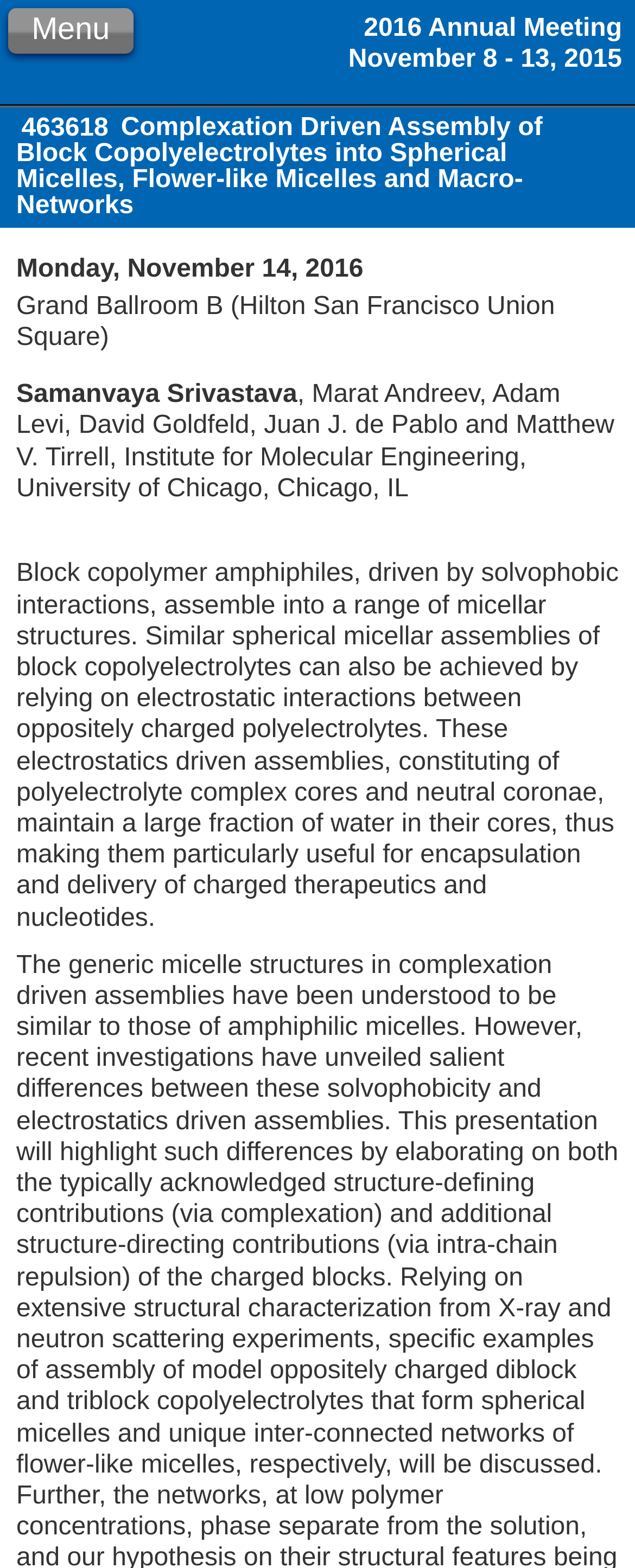Please find and generate the text of the main heading on the webpage.

2016 Annual Meeting
November 8 - 13, 2015